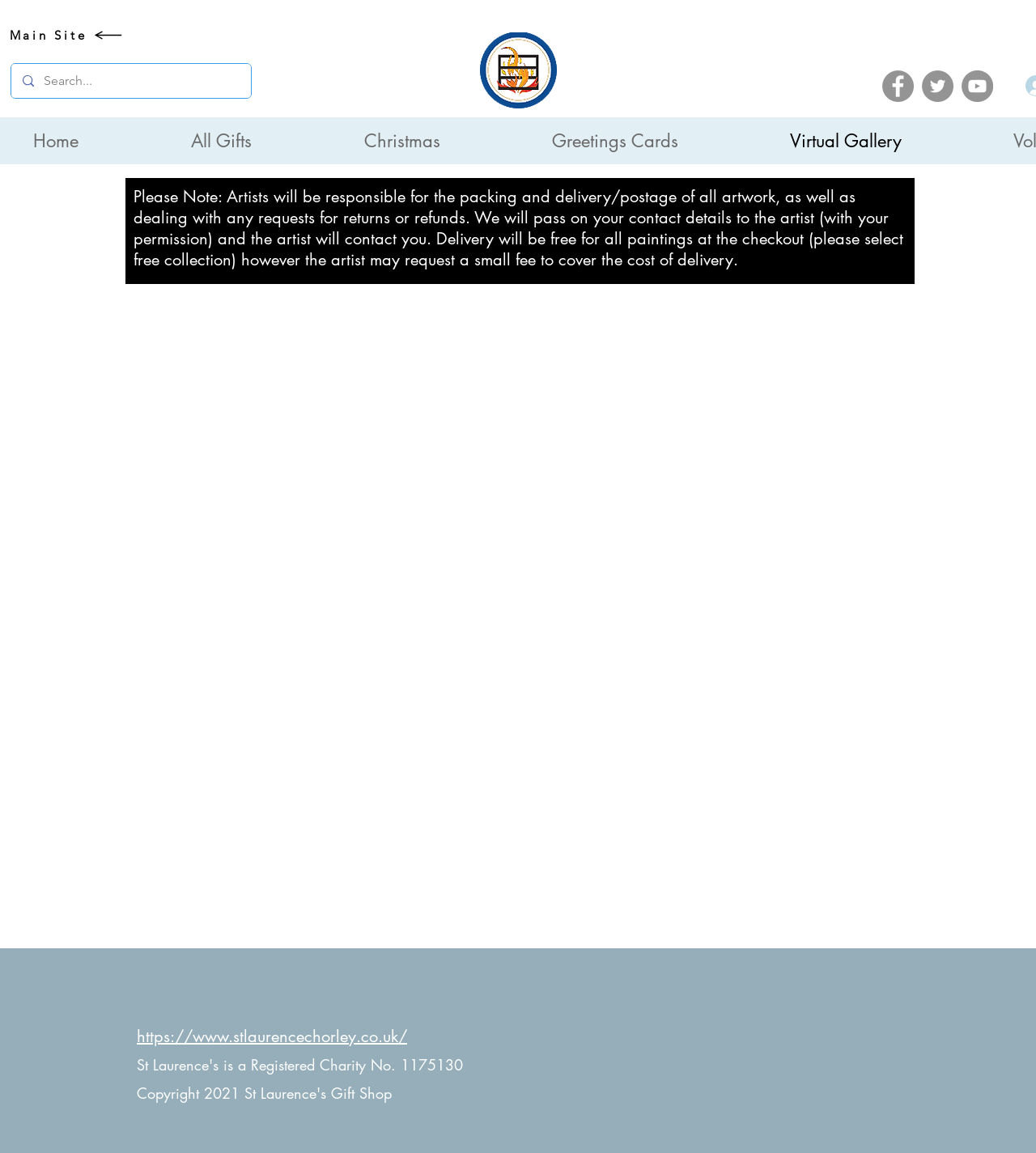Explain in detail what is displayed on the webpage.

The webpage is titled "Natural Progression | StLaurencesGiftShop" and appears to be an online gift shop. At the top, there is a search bar with a magnifying glass icon, allowing users to search for specific items. Next to the search bar, there is a small image.

Below the search bar, there is a prominent image with a link to an edited version of the image. On the right side of the page, there is a social bar with links to Facebook, Twitter, and YouTube, each accompanied by their respective icons.

The main content of the page is divided into sections. The first section has a heading that informs users about the shop's policies regarding artwork delivery, returns, and refunds. This section takes up most of the page's width.

Below this section, there are several links to different categories of gifts, including "All Gifts", "Christmas", "Greetings Cards", and "Virtual Gallery". These links are arranged horizontally across the page.

At the very bottom of the page, there are three headings with information about the shop. The first heading provides a link to the shop's website, while the second and third headings display the shop's charity registration number and copyright information, respectively.